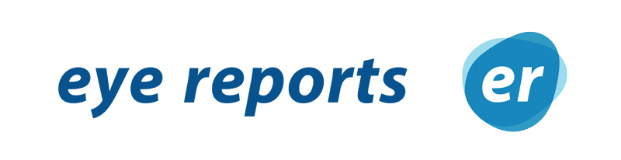Respond to the question below with a single word or phrase:
What is the shape surrounding the abbreviation 'er'?

Soft-edged blue circle